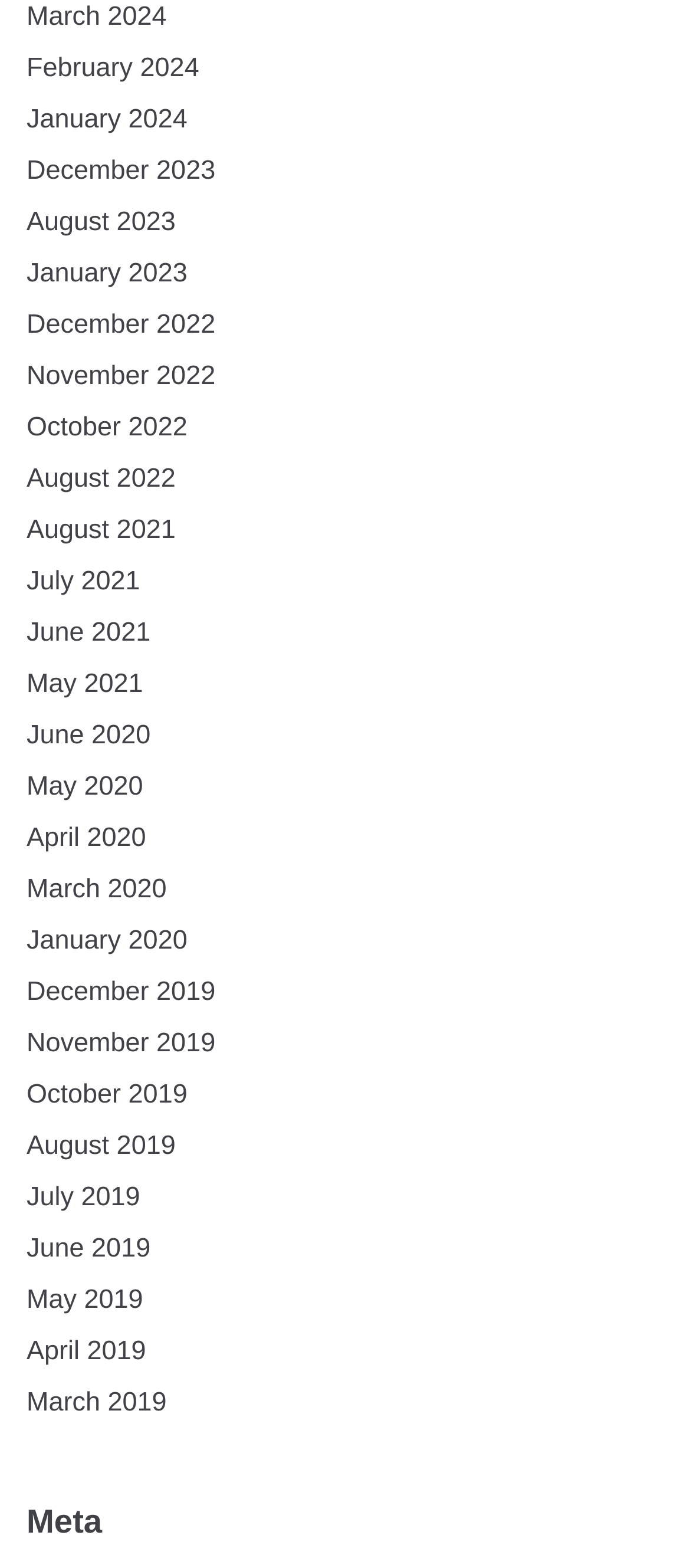Identify the bounding box coordinates of the area you need to click to perform the following instruction: "view March 2024".

[0.038, 0.002, 0.242, 0.021]